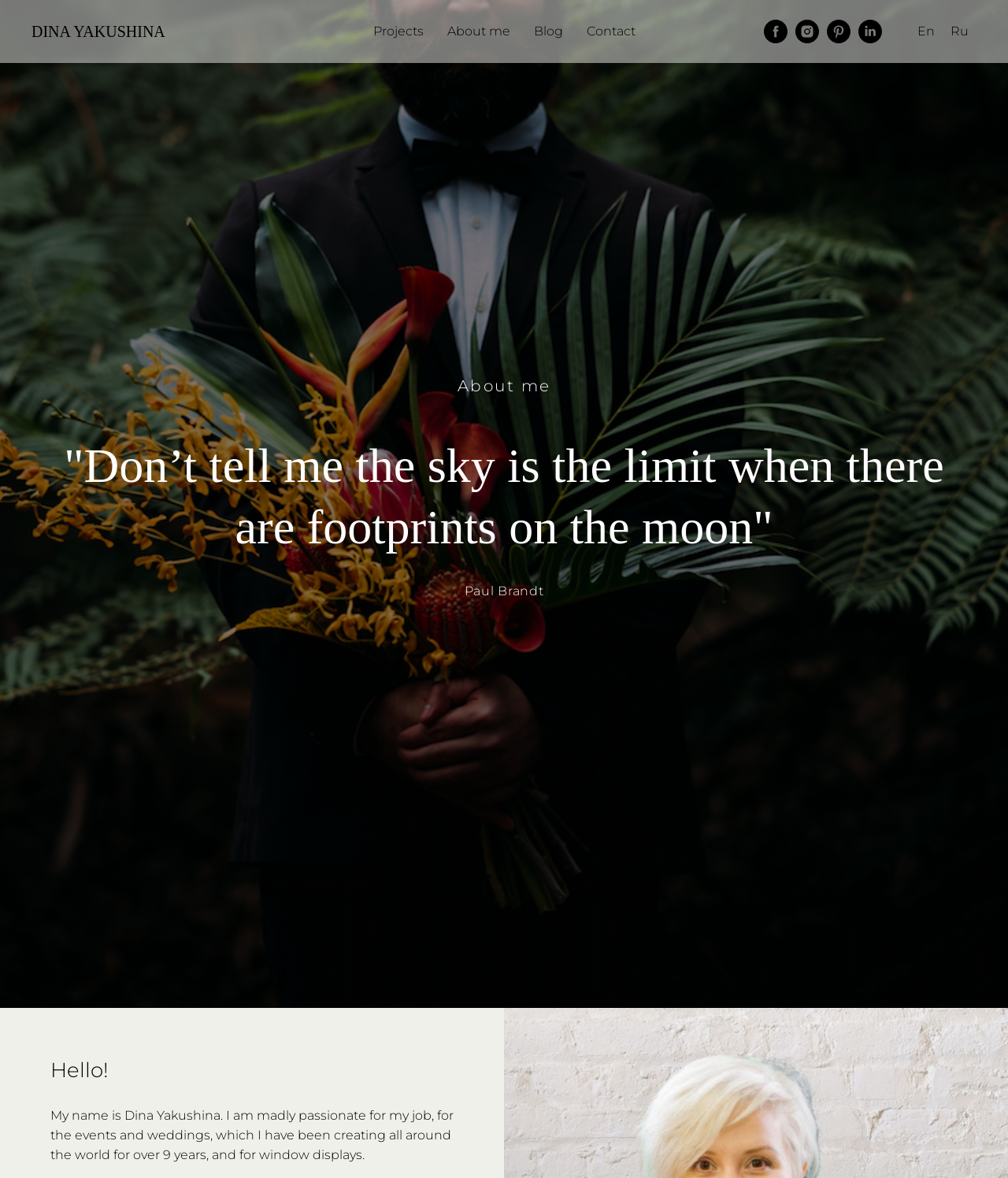Please predict the bounding box coordinates of the element's region where a click is necessary to complete the following instruction: "go to the 'Blog' page". The coordinates should be represented by four float numbers between 0 and 1, i.e., [left, top, right, bottom].

[0.529, 0.02, 0.558, 0.033]